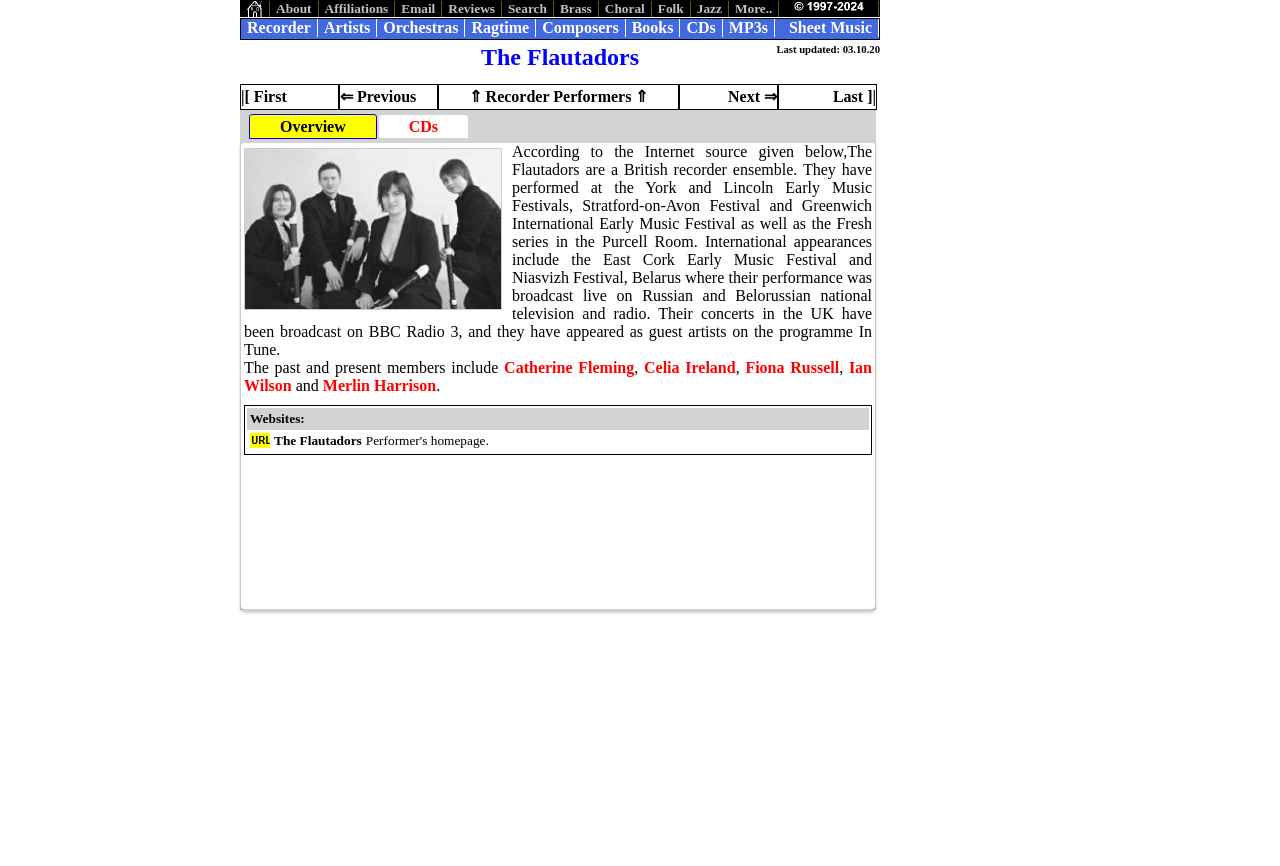Can you find the bounding box coordinates for the element that needs to be clicked to execute this instruction: "Click on the 'About' link"? The coordinates should be given as four float numbers between 0 and 1, i.e., [left, top, right, bottom].

[0.211, 0.001, 0.249, 0.02]